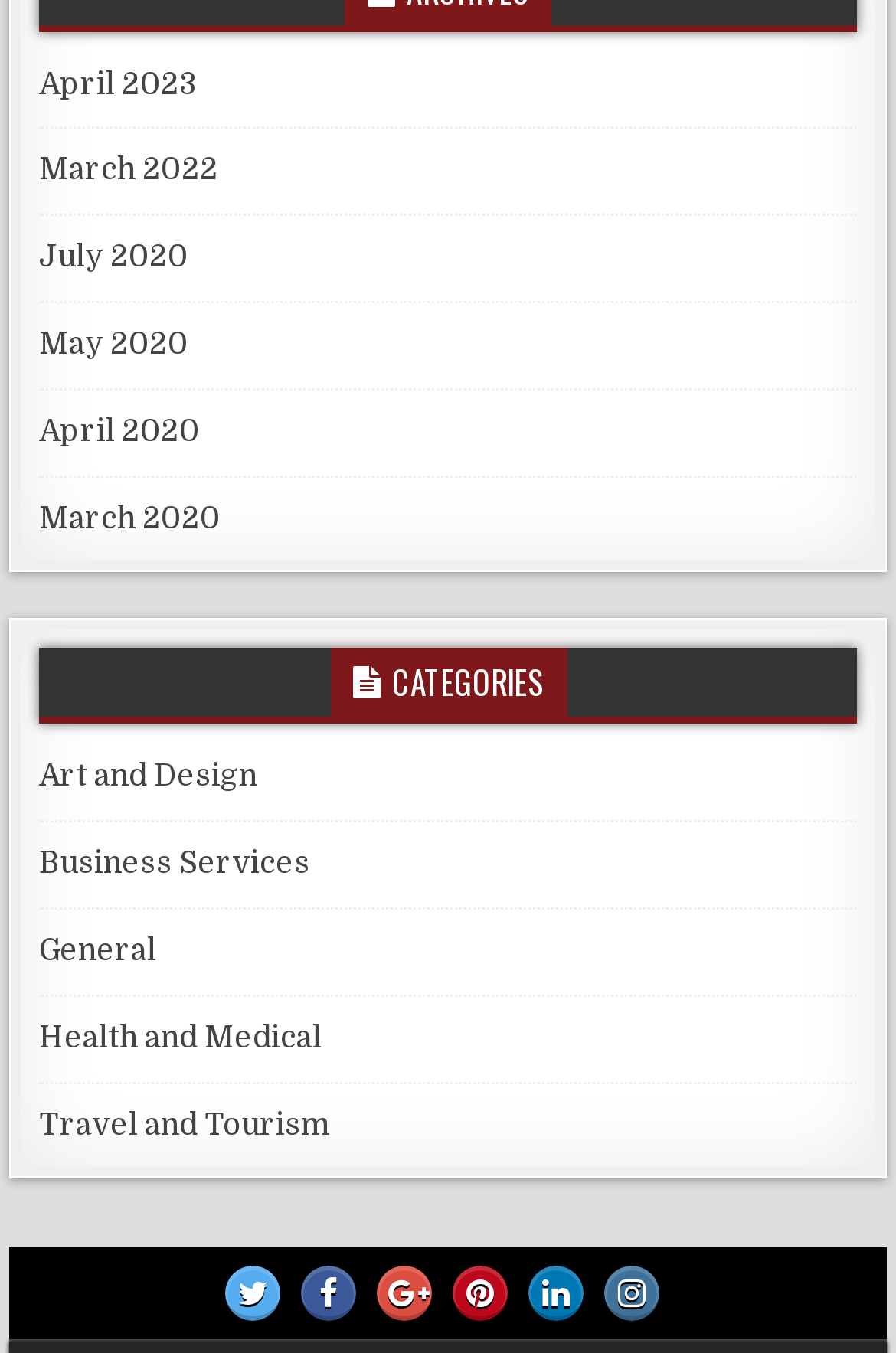How many social media links are available?
Analyze the screenshot and provide a detailed answer to the question.

I counted the number of social media links at the bottom of the webpage, which are Twitter, Facebook, Google Plus, Pinterest, Linkedin, and Instagram, totaling 7 links.